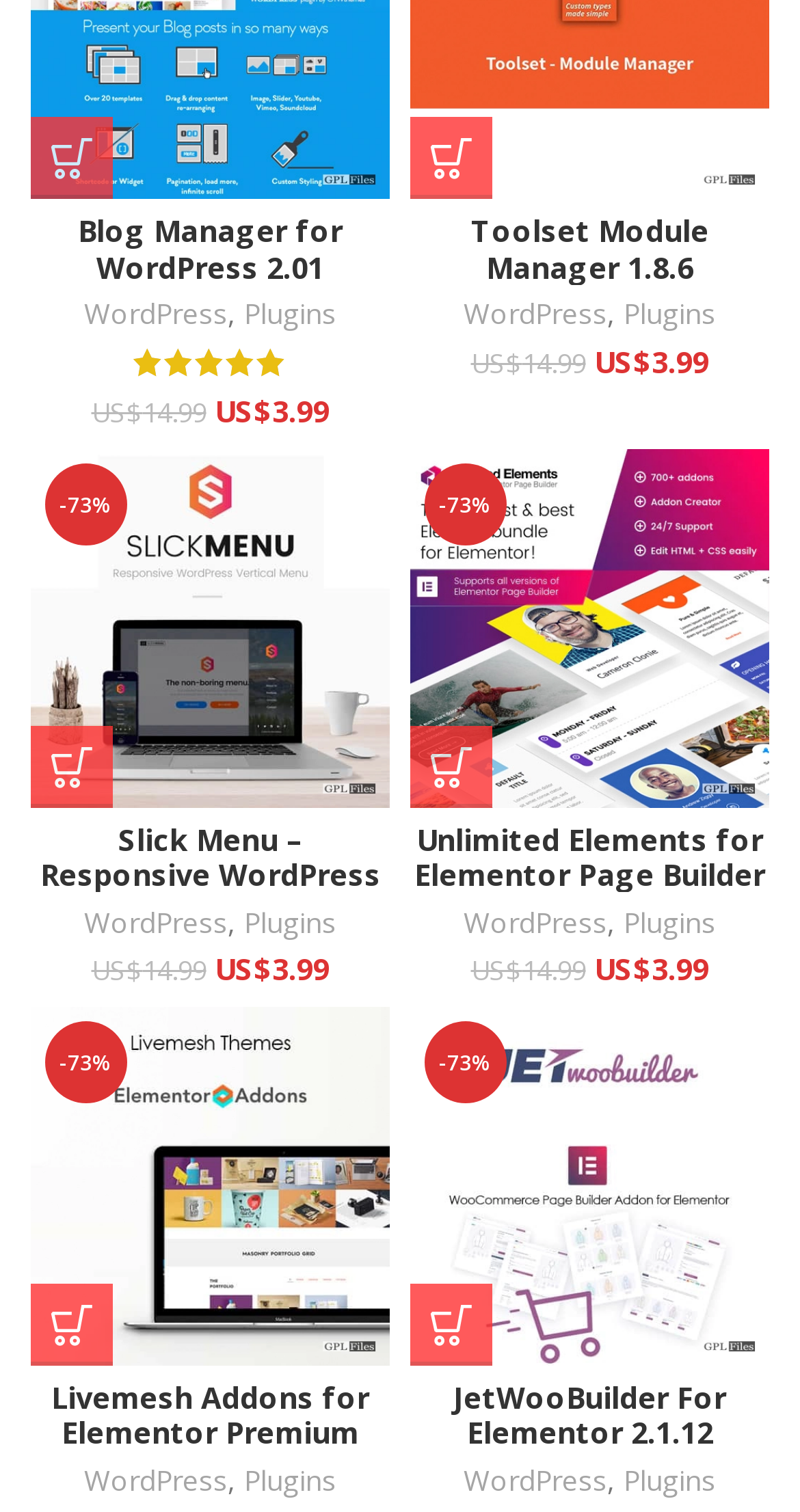Based on the element description Blog Manager for WordPress 2.01, identify the bounding box of the UI element in the given webpage screenshot. The coordinates should be in the format (top-left x, top-left y, bottom-right x, bottom-right y) and must be between 0 and 1.

[0.097, 0.14, 0.428, 0.19]